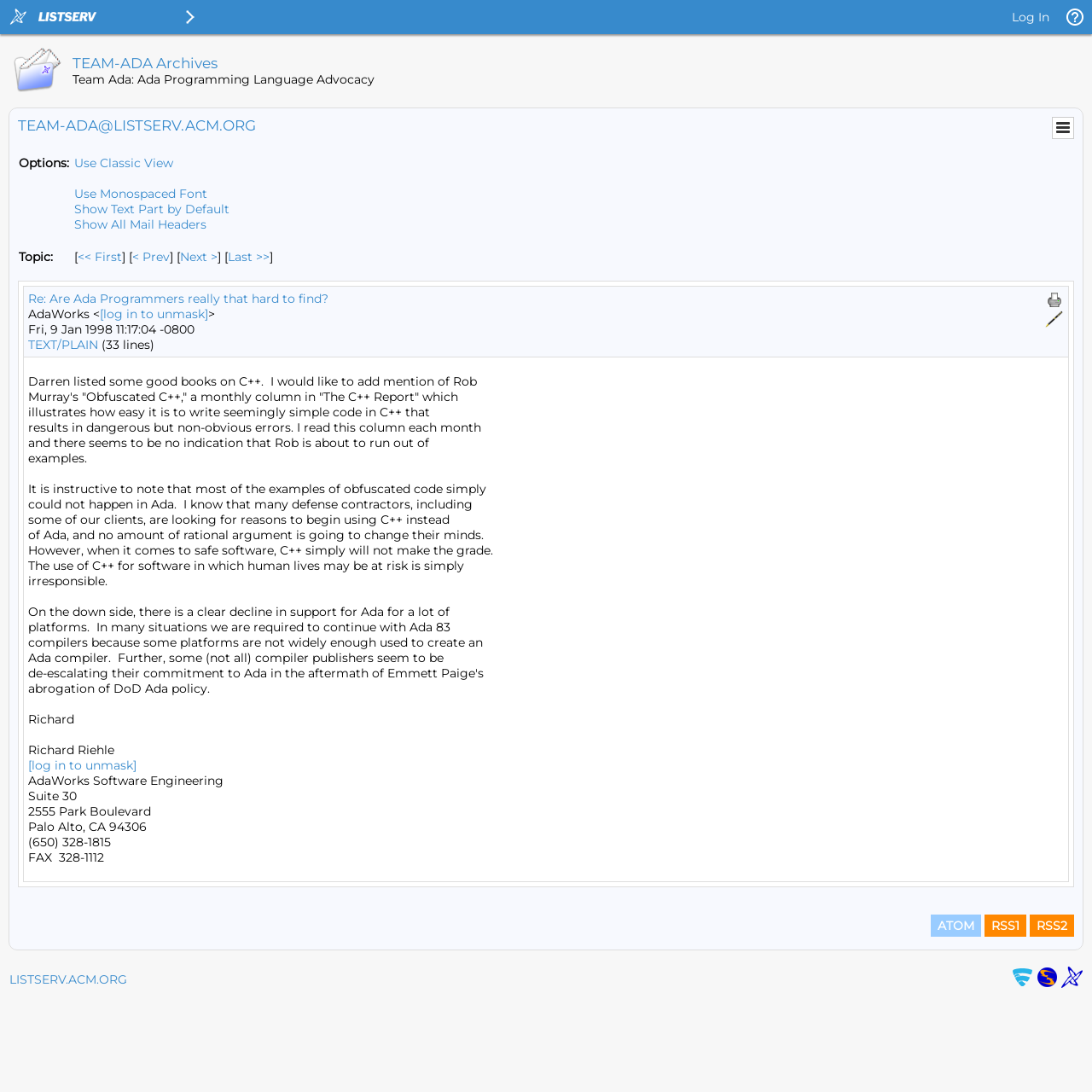Summarize the webpage with intricate details.

This webpage is an archive of the TEAM-ADA mailing list, hosted on LISTSERV.ACM.ORG. At the top of the page, there are three images: the LISTSERV email list manager logo, the LISTSERV.ACM.ORG logo, and the LISTSERV Menu icon. To the right of these images, there is a "Log In" link.

Below the top section, there is a heading that reads "TEAM-ADA Archives" and a subheading that says "Team Ada: Ada Programming Language Advocacy". 

The main content of the page is a table with two rows. The first row contains a menu with options to use a classic view, monospaced font, show text part by default, and show all mail headers. There are also links to navigate through topics, including "First Message By Topic", "Prev Message By Topic", "Next Message By Topic", and "Last Message By Topic".

The second row of the table contains a list of emails, each with a "Print" and "Reply" link, as well as the email subject, sender, and date. The emails are listed in a grid format, with each email taking up a single row. There are two emails visible on the page, with the first email discussing the use of C++ versus Ada for safe software development, and the second email mentioning a book on C++ and the decline of support for Ada on certain platforms.

At the bottom of the page, there are links to ATOM, RSS1, and RSS2 feeds.